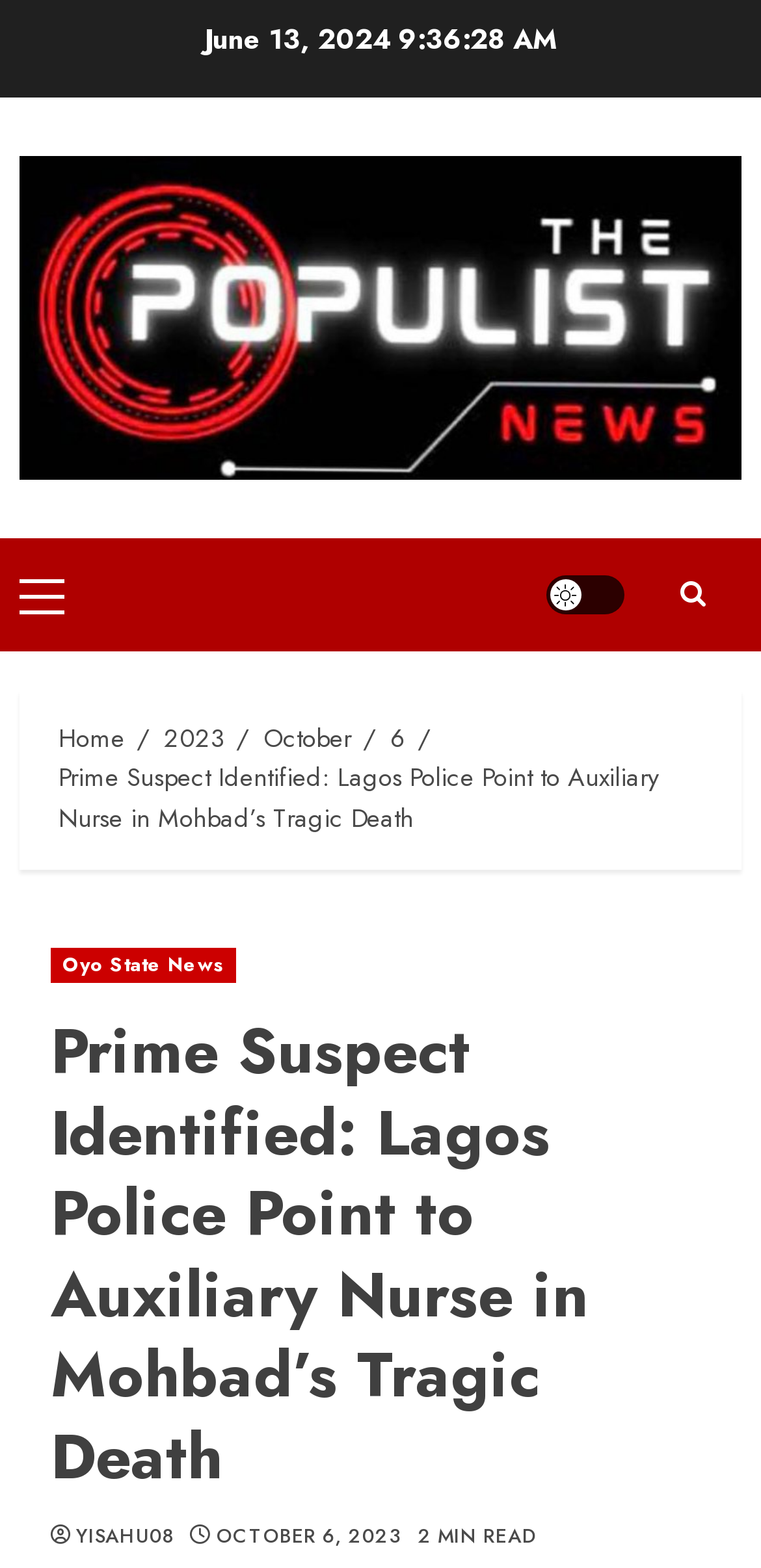Determine the coordinates of the bounding box for the clickable area needed to execute this instruction: "Go to Home page".

[0.077, 0.459, 0.164, 0.483]